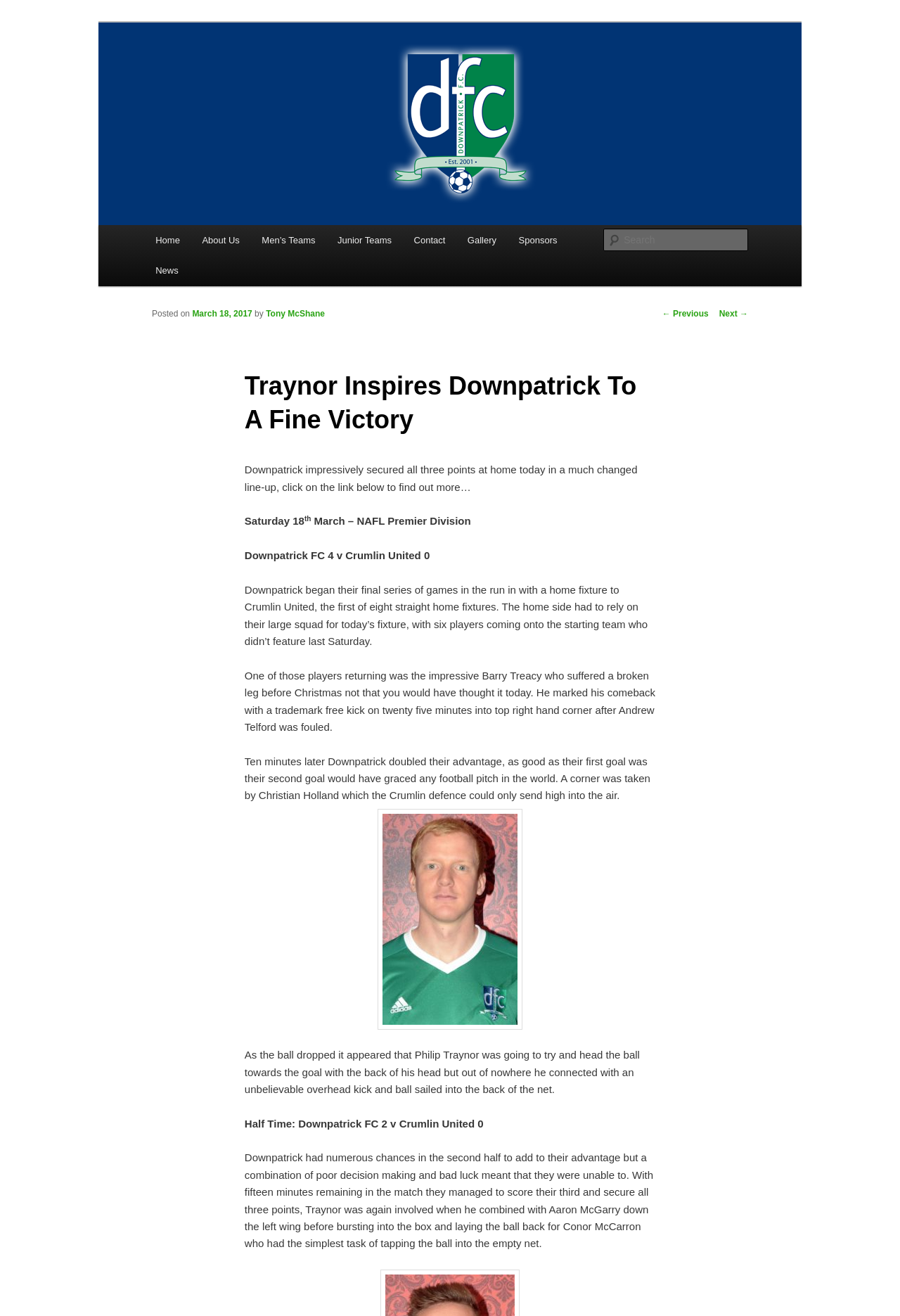Pinpoint the bounding box coordinates of the clickable area needed to execute the instruction: "Go to Home page". The coordinates should be specified as four float numbers between 0 and 1, i.e., [left, top, right, bottom].

[0.16, 0.171, 0.212, 0.194]